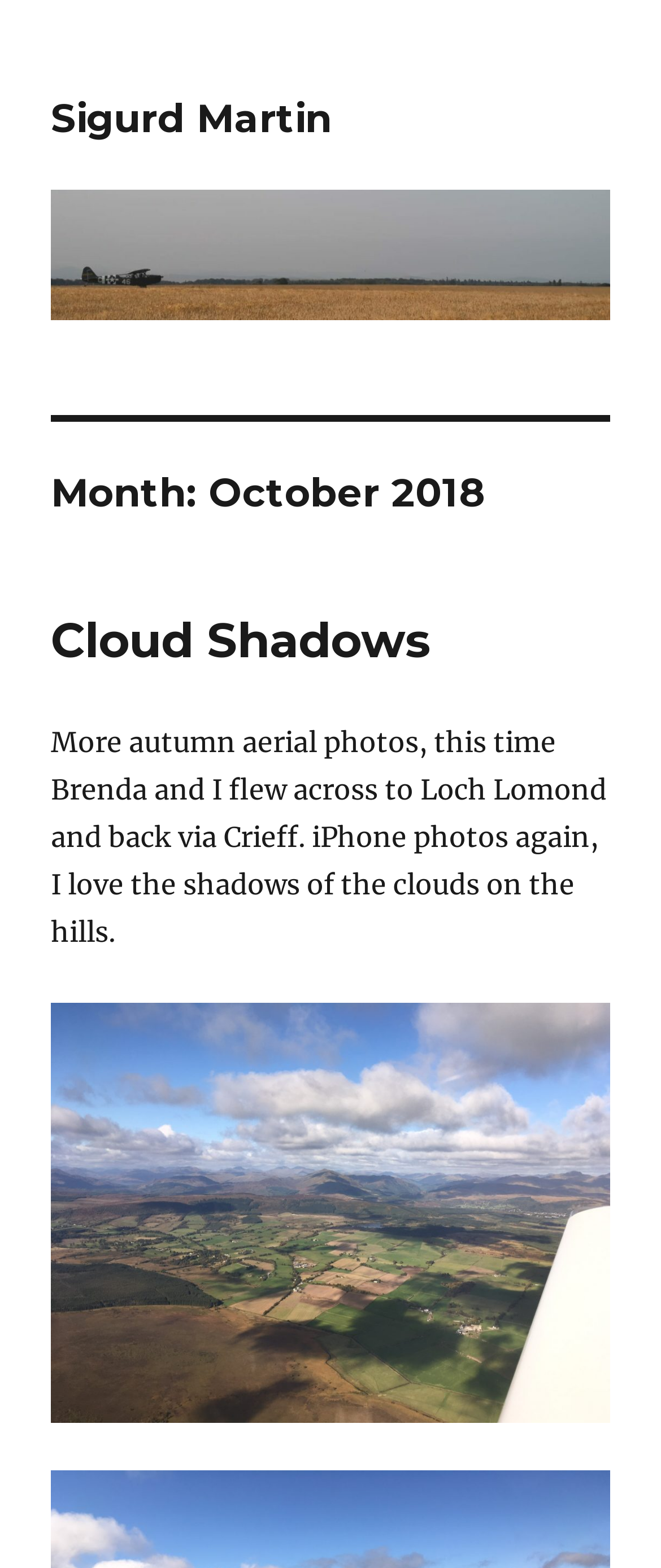Where did the author fly to take the aerial photos?
Refer to the image and give a detailed answer to the question.

The locations where the author flew to take the aerial photos can be found in the static text element, which mentions 'Brenda and I flew across to Loch Lomond and back via Crieff.' This suggests that the author took aerial photos of these locations.